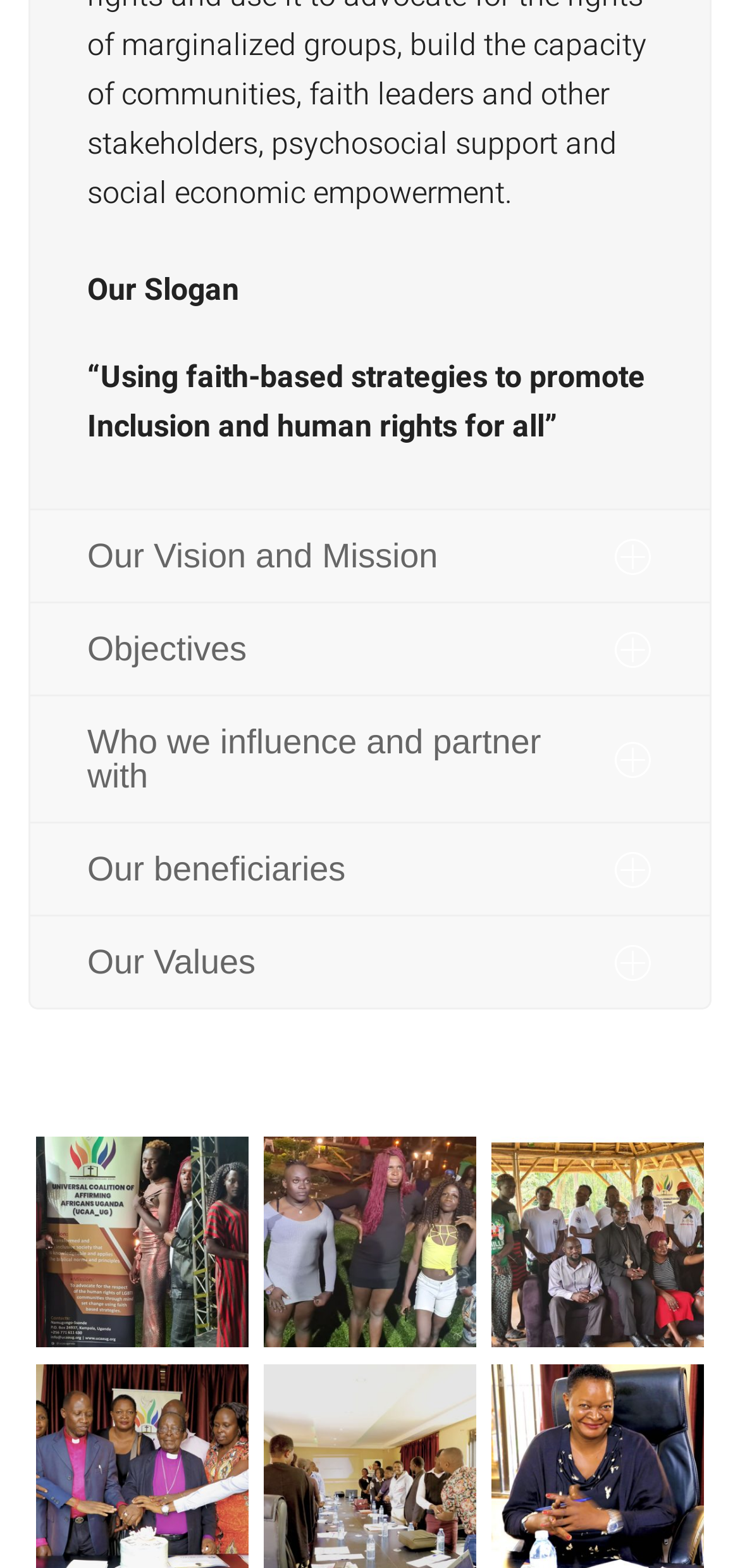Give a concise answer of one word or phrase to the question: 
How many links are present on the webpage?

11